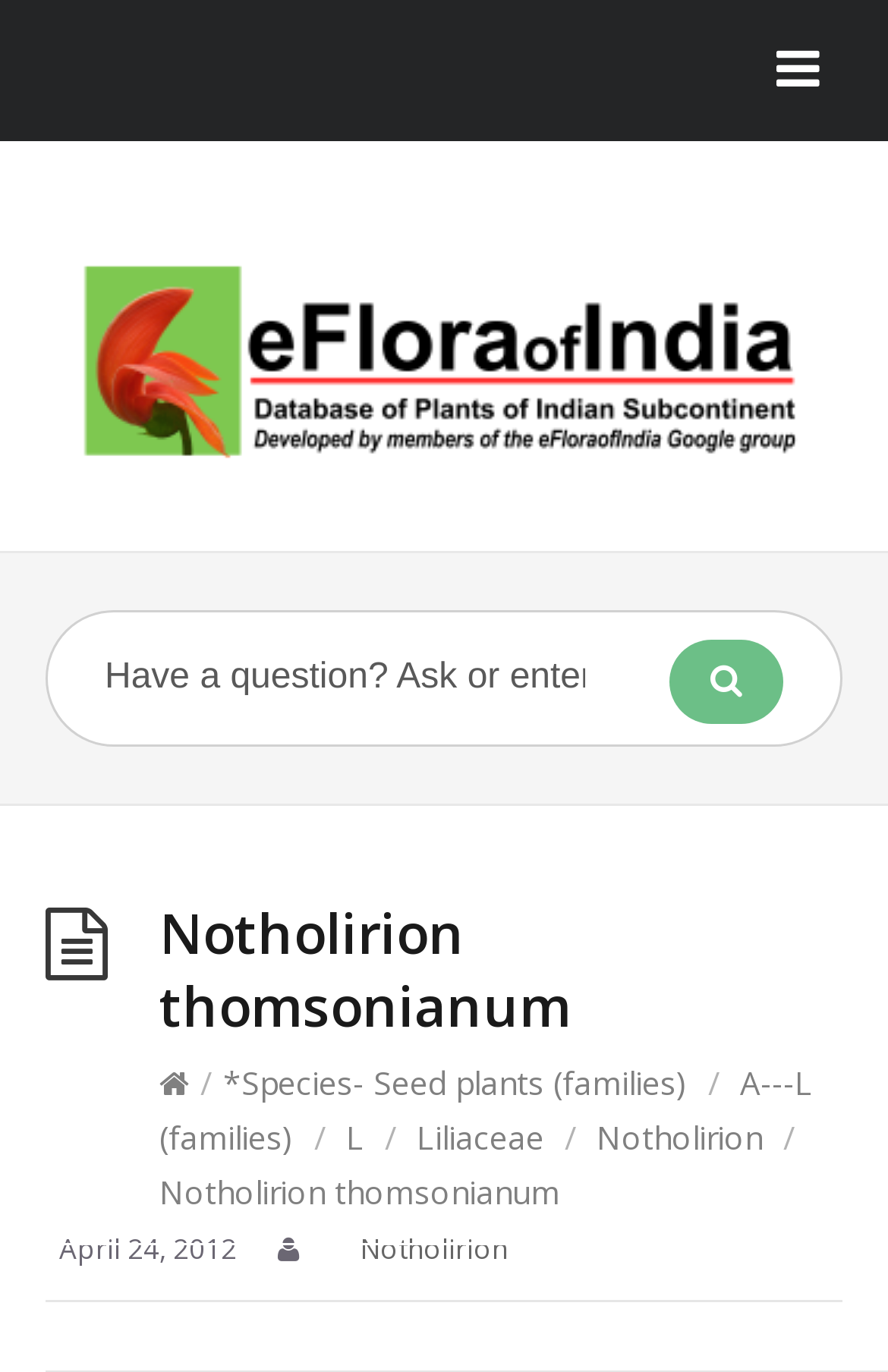Find the bounding box of the element with the following description: "*Species- Seed plants (families)". The coordinates must be four float numbers between 0 and 1, formatted as [left, top, right, bottom].

[0.251, 0.773, 0.774, 0.805]